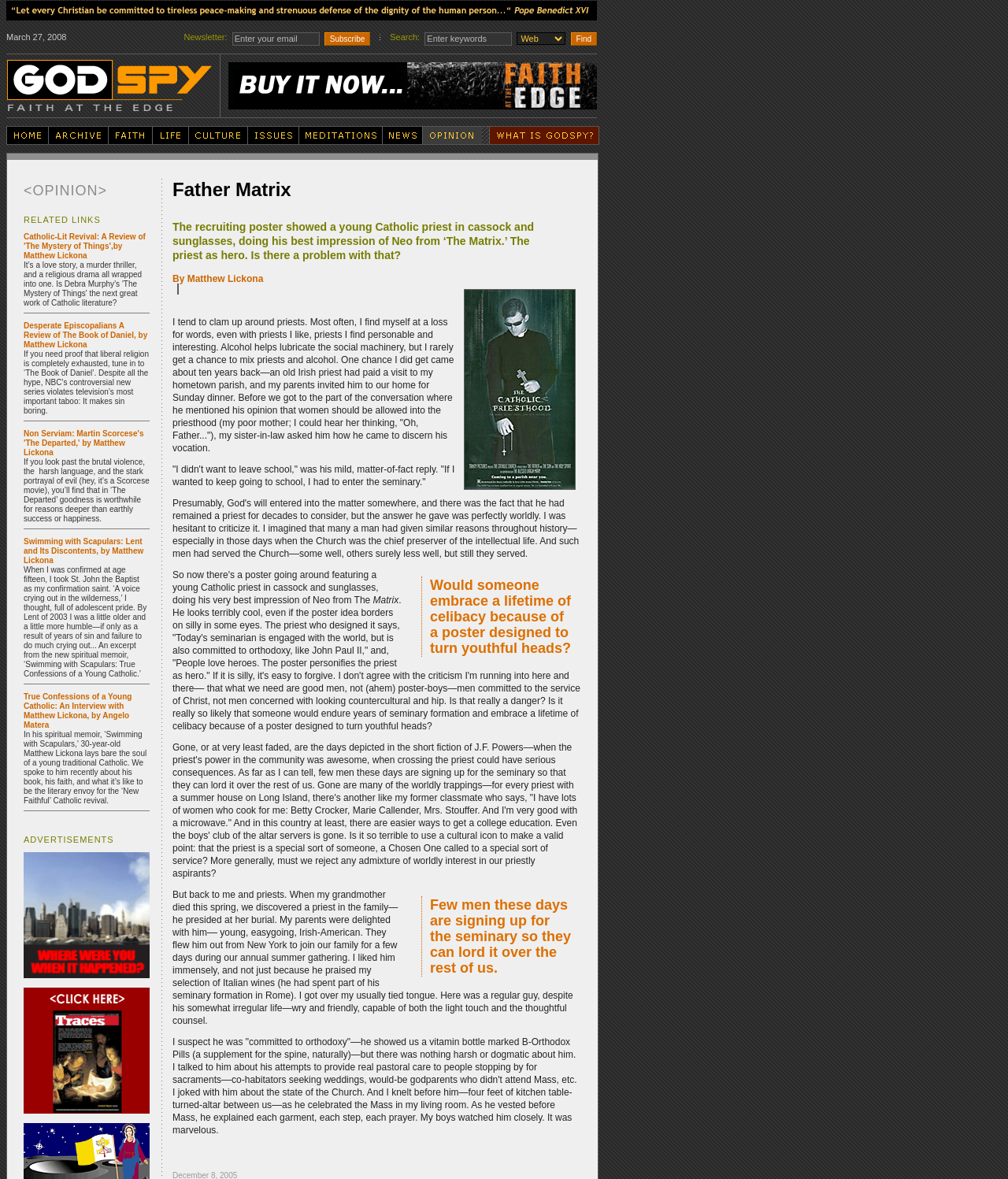Please identify the bounding box coordinates of the element I need to click to follow this instruction: "Click to order".

[0.227, 0.068, 0.592, 0.076]